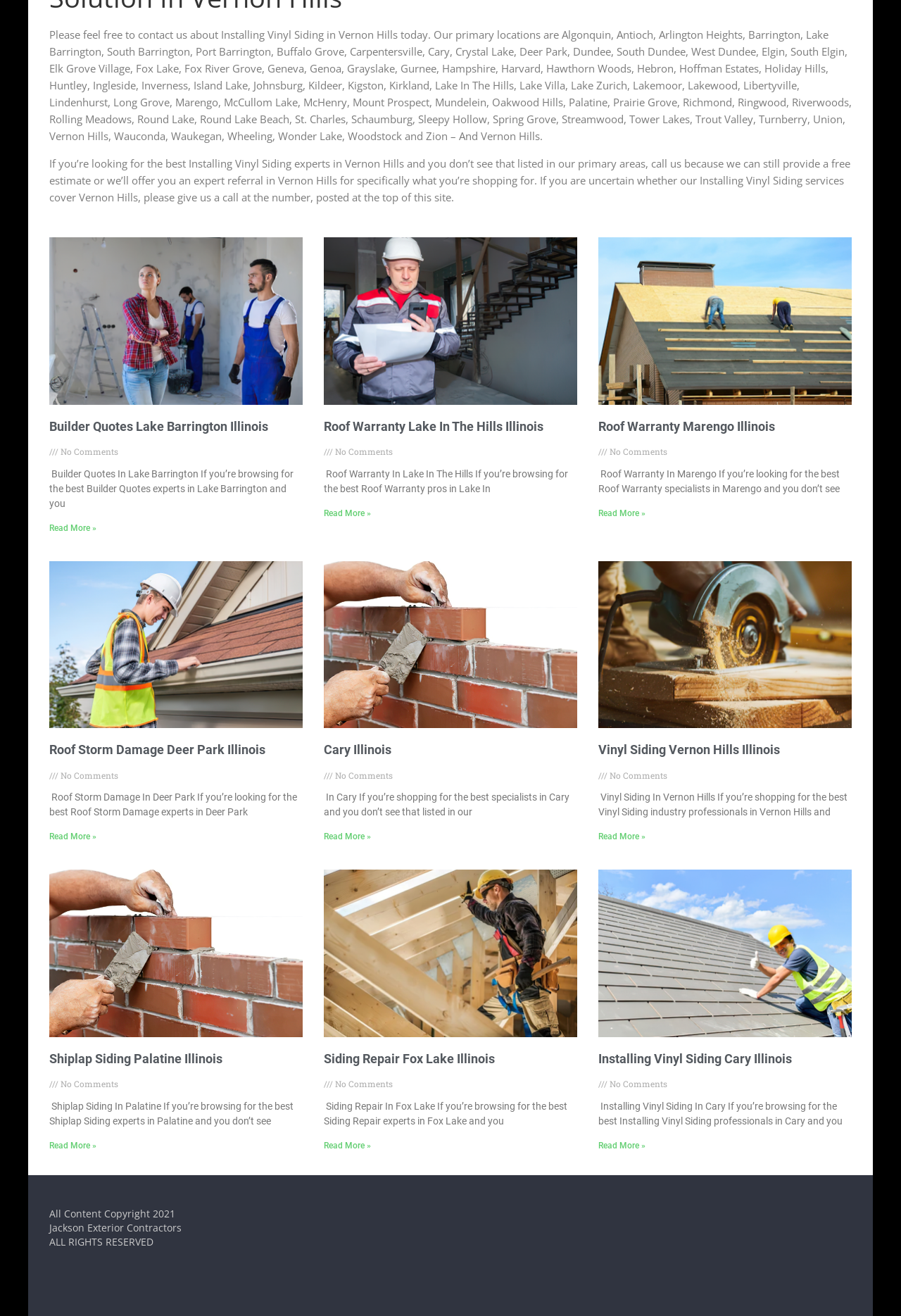Find the bounding box coordinates of the clickable region needed to perform the following instruction: "Read more about Builder Quotes in Lake Barrington". The coordinates should be provided as four float numbers between 0 and 1, i.e., [left, top, right, bottom].

[0.055, 0.398, 0.107, 0.405]